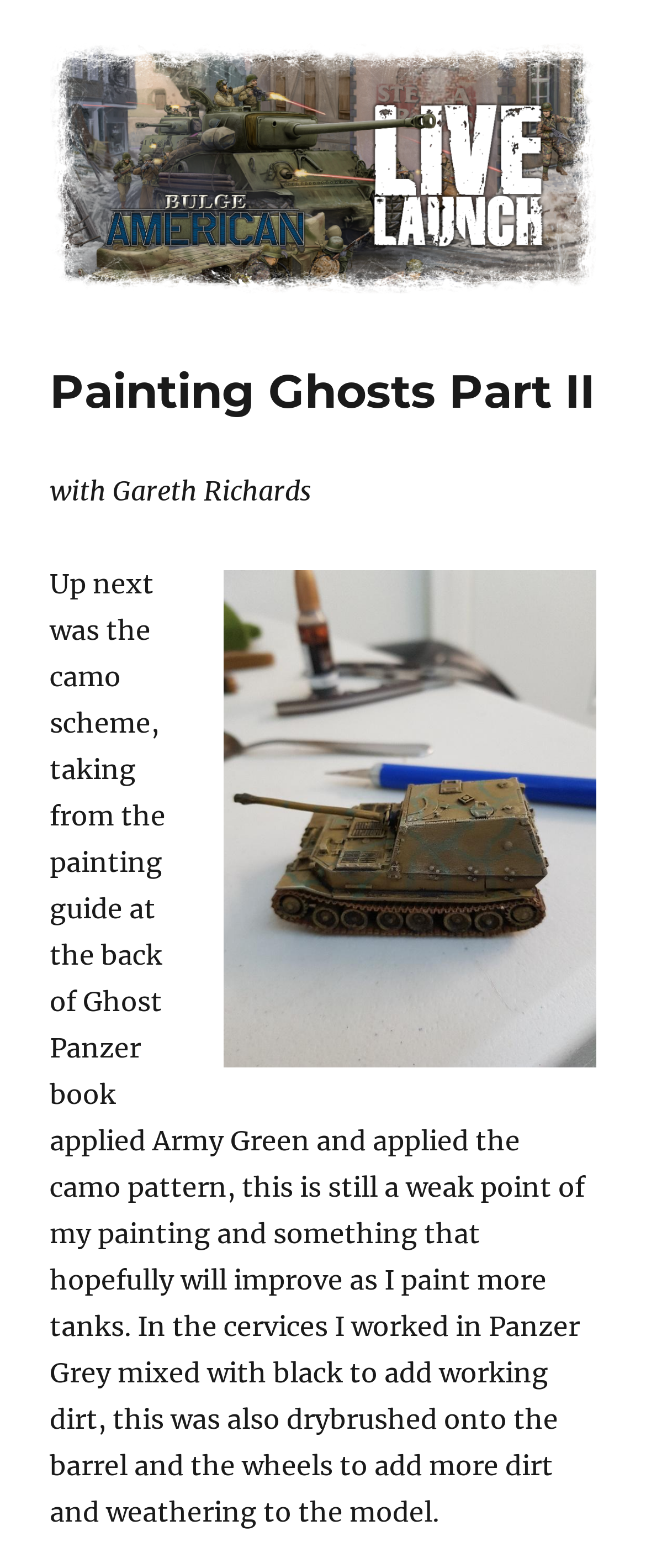What is the name of the painting guide book?
Please look at the screenshot and answer in one word or a short phrase.

Ghost Panzer book